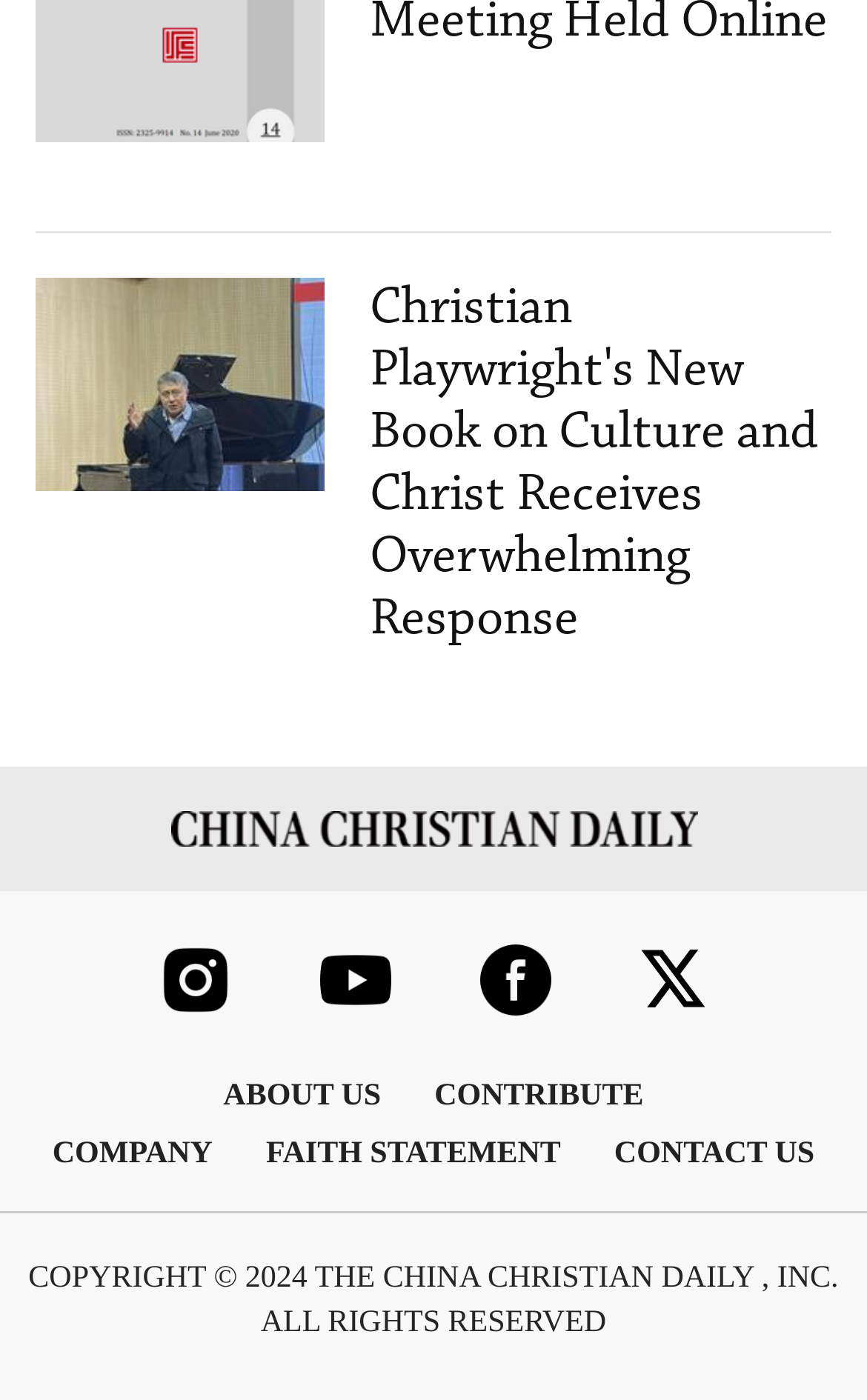Please look at the image and answer the question with a detailed explanation: What is the name of the organization?

The name of the organization can be found in the copyright statement at the bottom of the page, which says 'COPYRIGHT © 2024 THE CHINA CHRISTIAN DAILY, INC. ALL RIGHTS RESERVED'. This indicates that the organization is THE CHINA CHRISTIAN DAILY, INC.